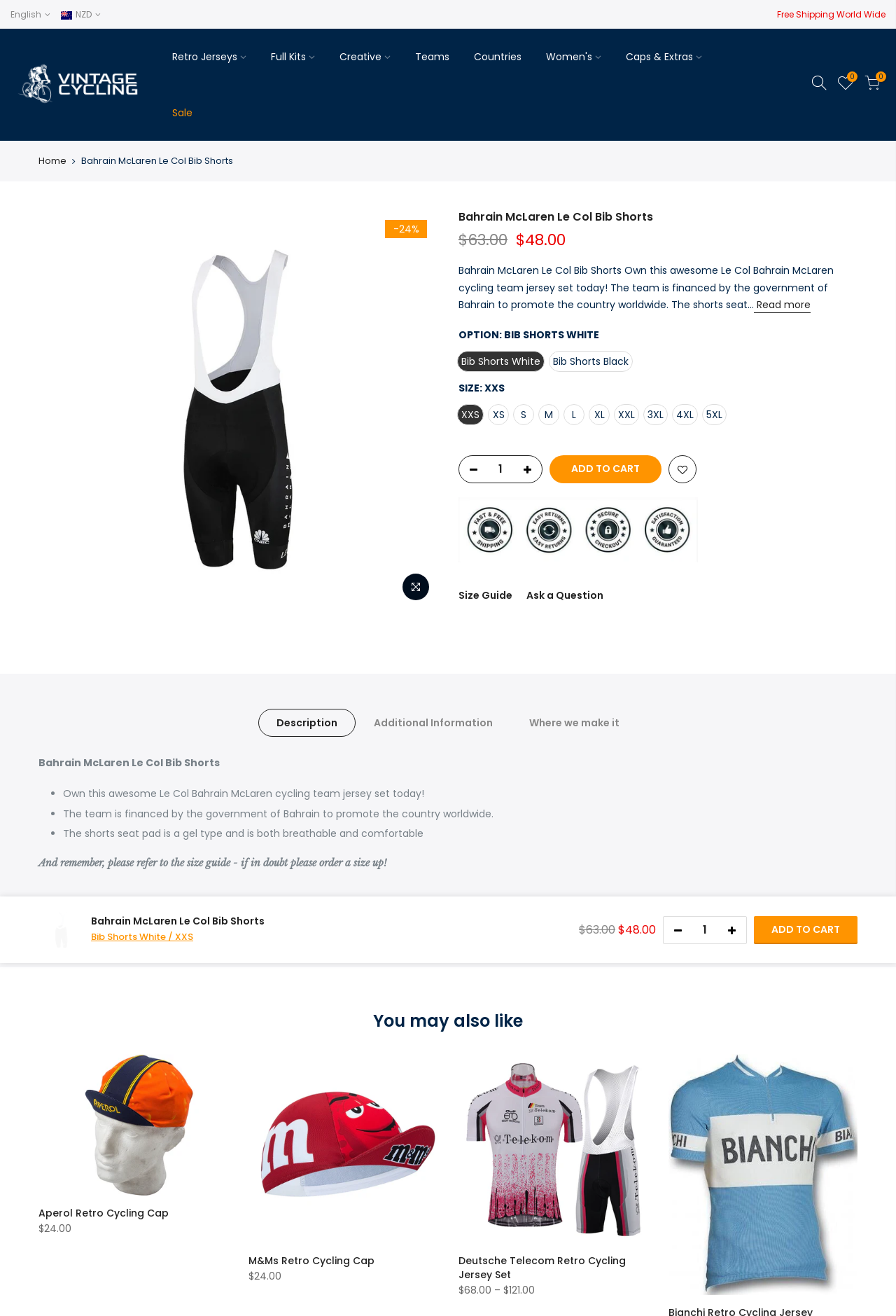Offer a detailed account of what is visible on the webpage.

This webpage is about a product, specifically the Bahrain McLaren Le Col Bib Shorts, which is a cycling team jersey set. At the top of the page, there are several links and a dropdown menu, including options for language, currency, and a search bar. Below this, there is a navigation menu with links to different categories, such as "Retro Jerseys", "Full Kits", and "Teams".

The main content of the page is dedicated to the product description, which includes a heading, a brief summary, and a detailed description of the product. The product name, "Bahrain McLaren Le Col Bib Shorts", is prominently displayed, along with a discounted price of $48.00, which is a 24% reduction from the original price of $63.00.

Below the product description, there are options to select the color and size of the product. The available colors are White and Black, and the sizes range from XXS to 5XL. There is also a spin button to adjust the quantity of the product.

On the right side of the page, there is a call-to-action button to "Add to Cart" and links to "Size Guide" and "Ask a Question". Further down, there are links to "Description", "Additional Information", and "Where we make it".

The page also features a section titled "You may also like", which displays three related products, including the Aperol Retro Cycling Cap, M&Ms Retro Cycling Cap, and Deutsche Telecom Retro Cycling Jersey Set, each with a brief description and price.

At the bottom of the page, there is a section with a heading "Bahrain McLaren Le Col Bib Shorts" and a brief summary of the product, along with a link to the product page.